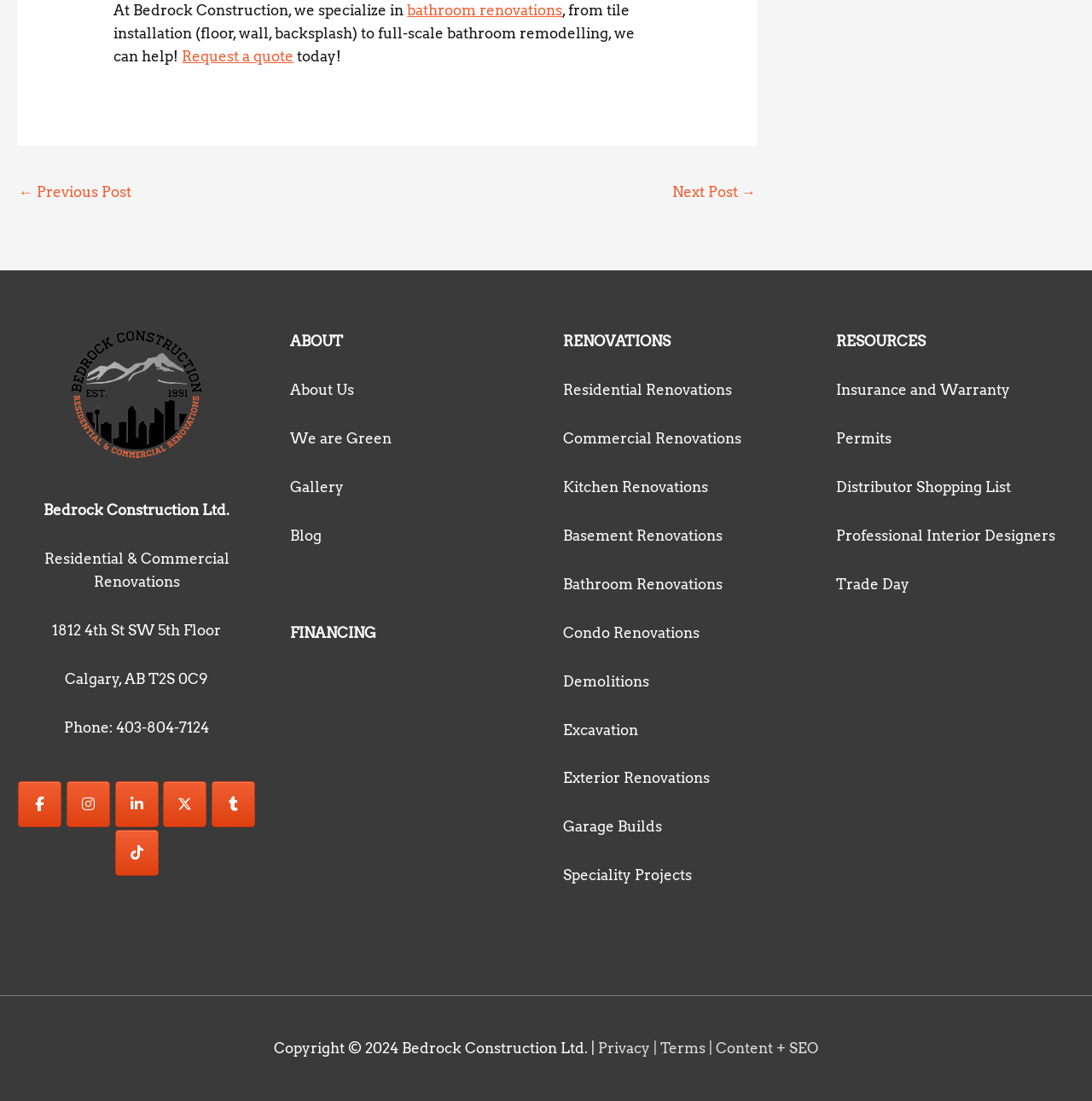Determine the bounding box coordinates for the area you should click to complete the following instruction: "Read the blog".

[0.266, 0.479, 0.295, 0.494]